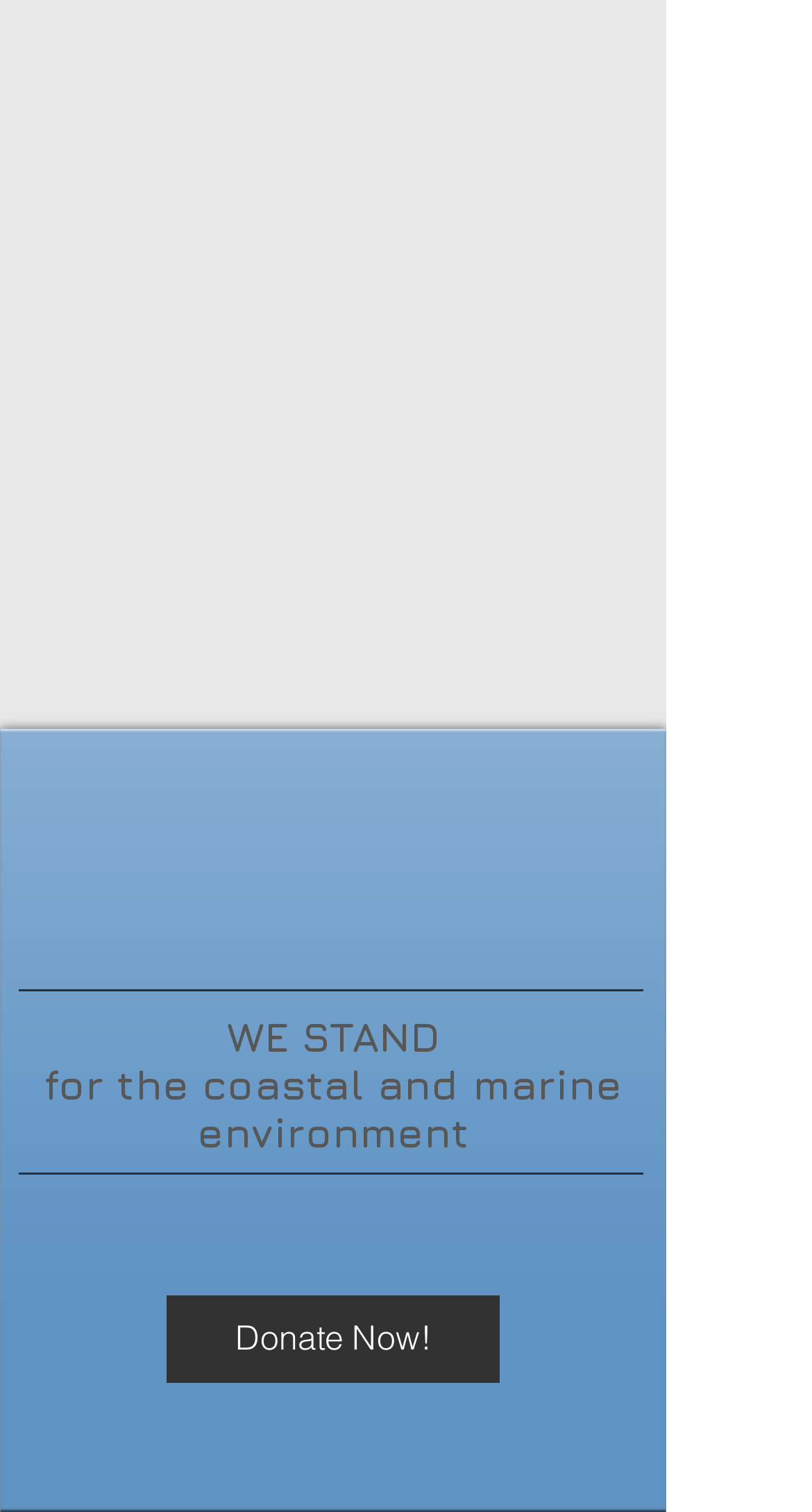How many social media links are available?
Using the image, respond with a single word or phrase.

4